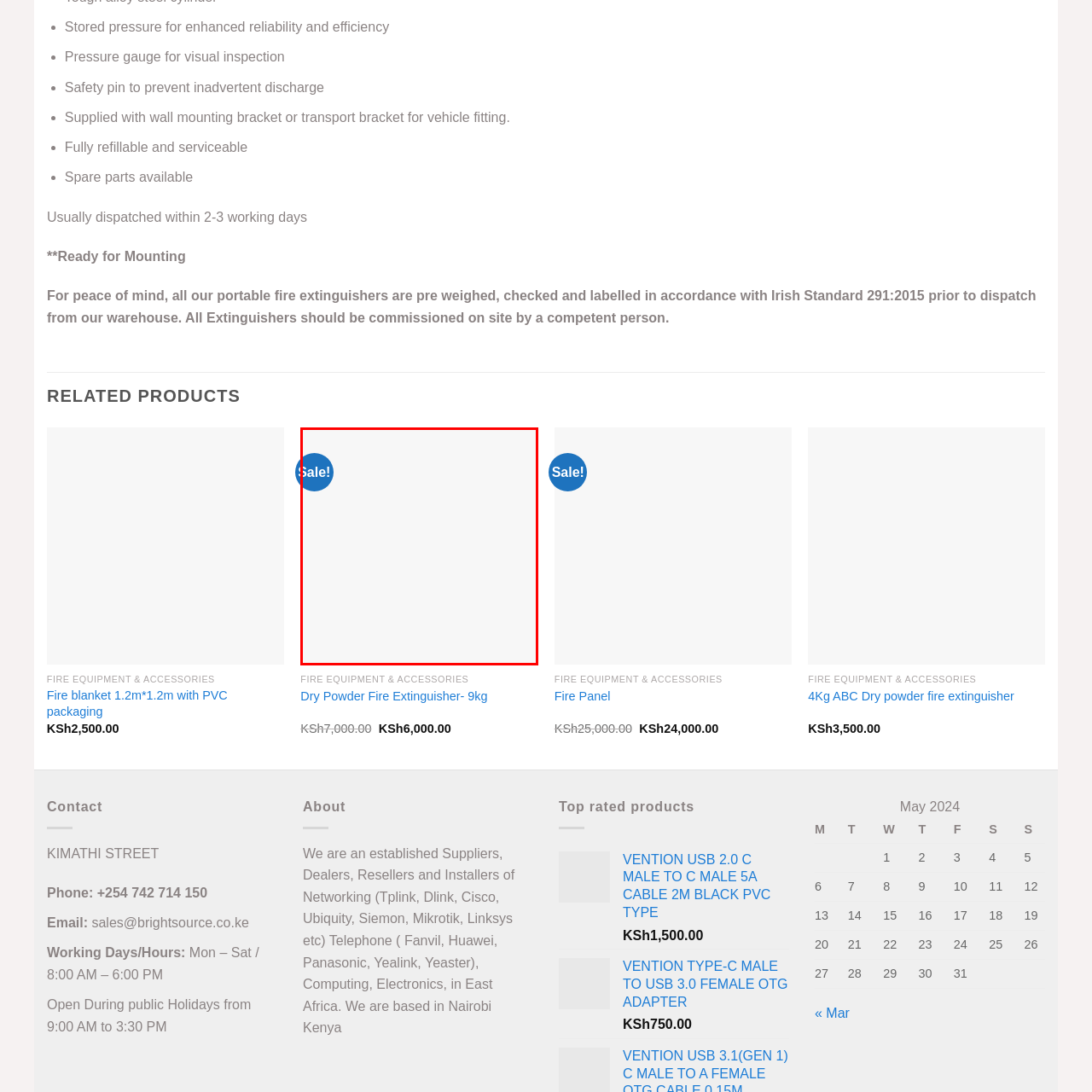What is the purpose of the 'Sale!' label?
Carefully scrutinize the image inside the red bounding box and generate a comprehensive answer, drawing from the visual content.

The 'Sale!' label is used to signal special pricing or promotional offers, providing an immediate visual cue to customers that something significant is on sale, as stated in the caption.